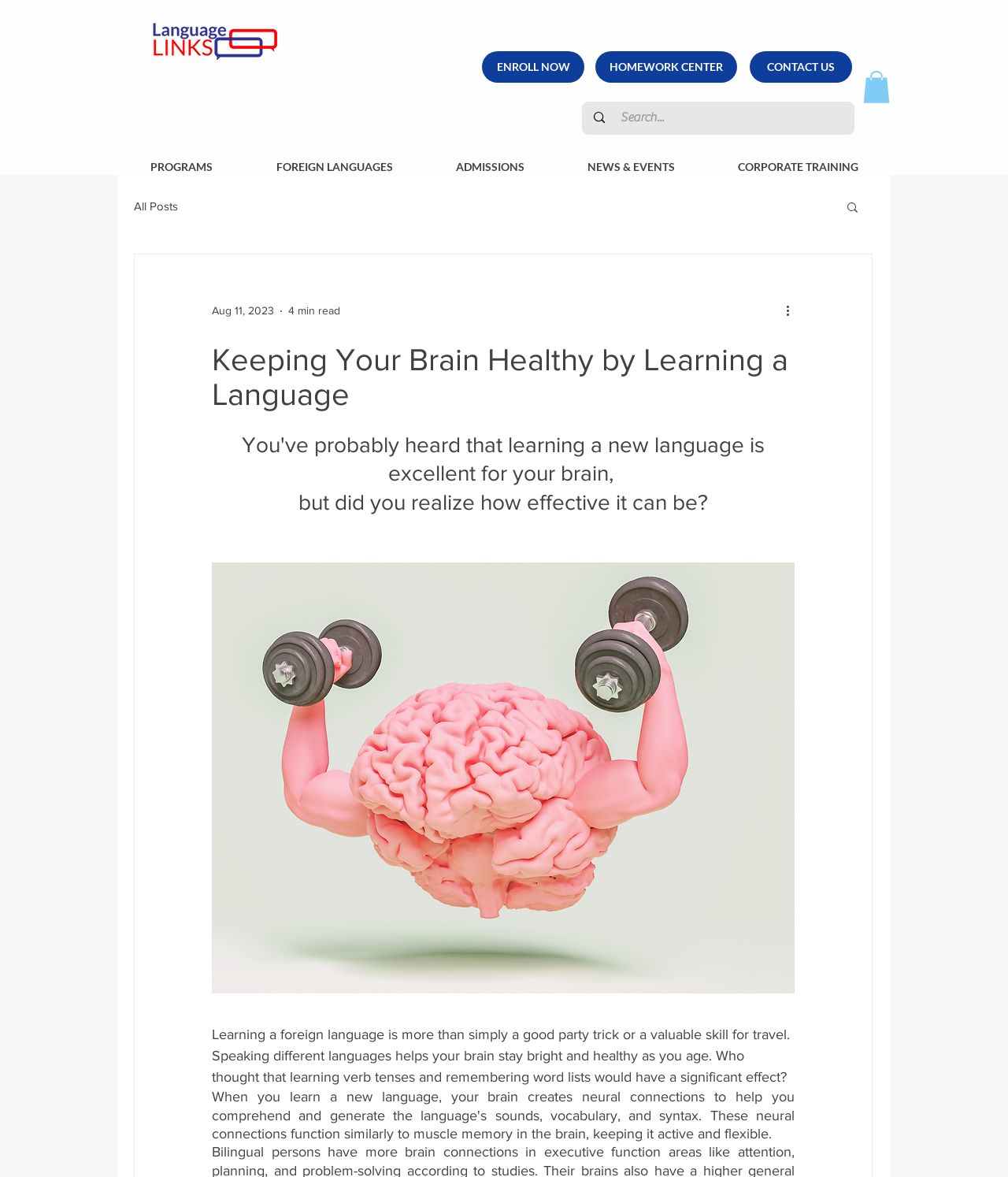Calculate the bounding box coordinates of the UI element given the description: "Allen24".

None